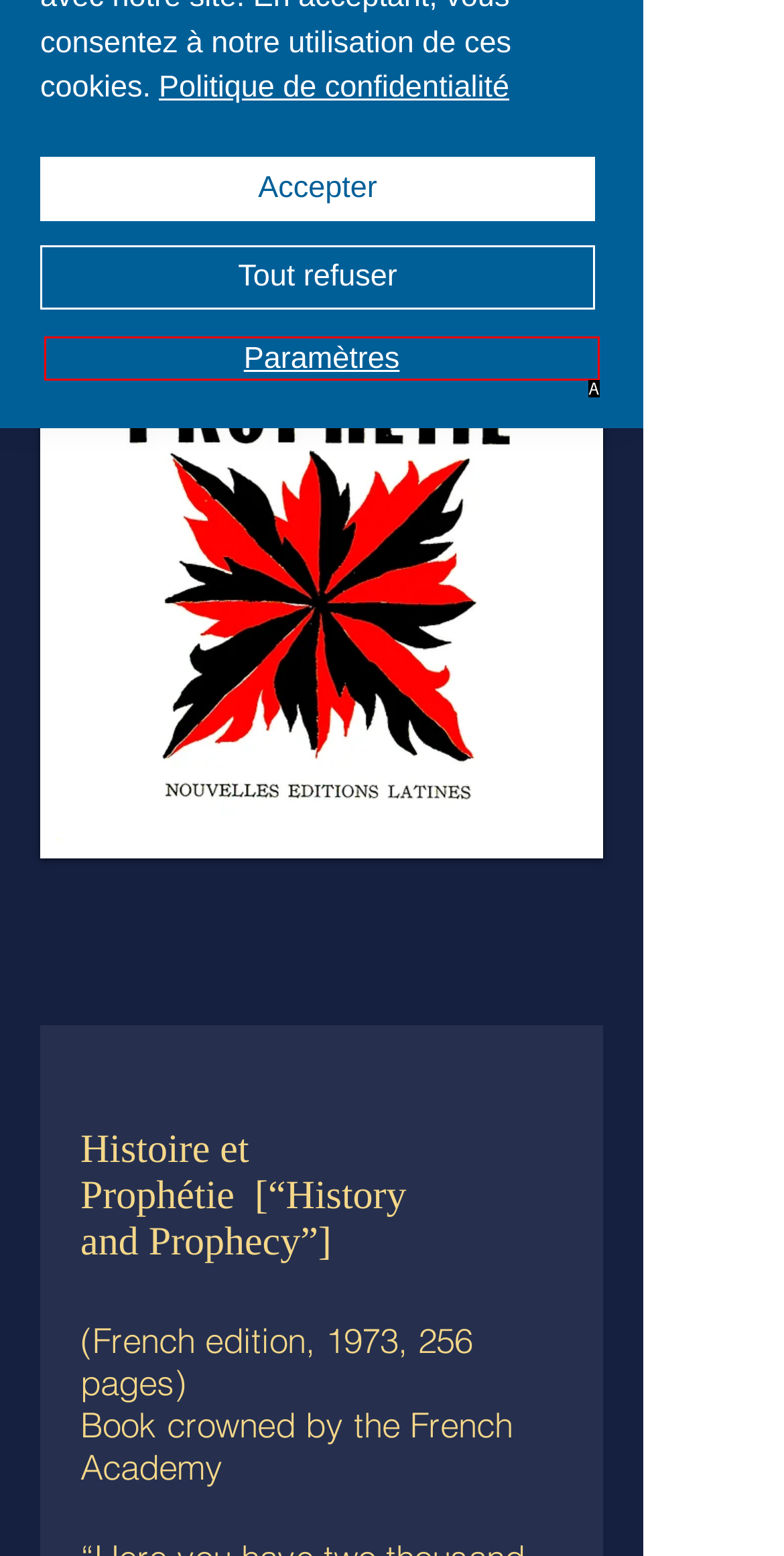Select the option that corresponds to the description: alt="Jackie Jones Hunt"
Respond with the letter of the matching choice from the options provided.

None